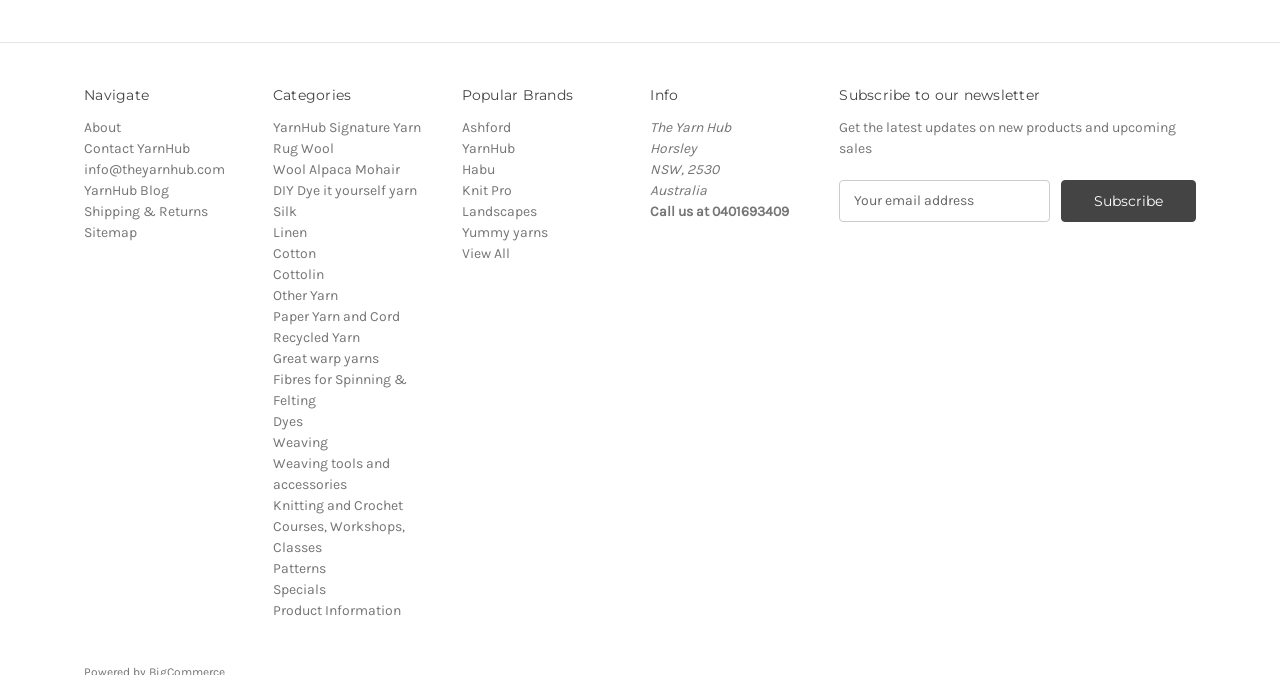Provide the bounding box coordinates of the section that needs to be clicked to accomplish the following instruction: "View all popular brands."

[0.361, 0.363, 0.398, 0.388]